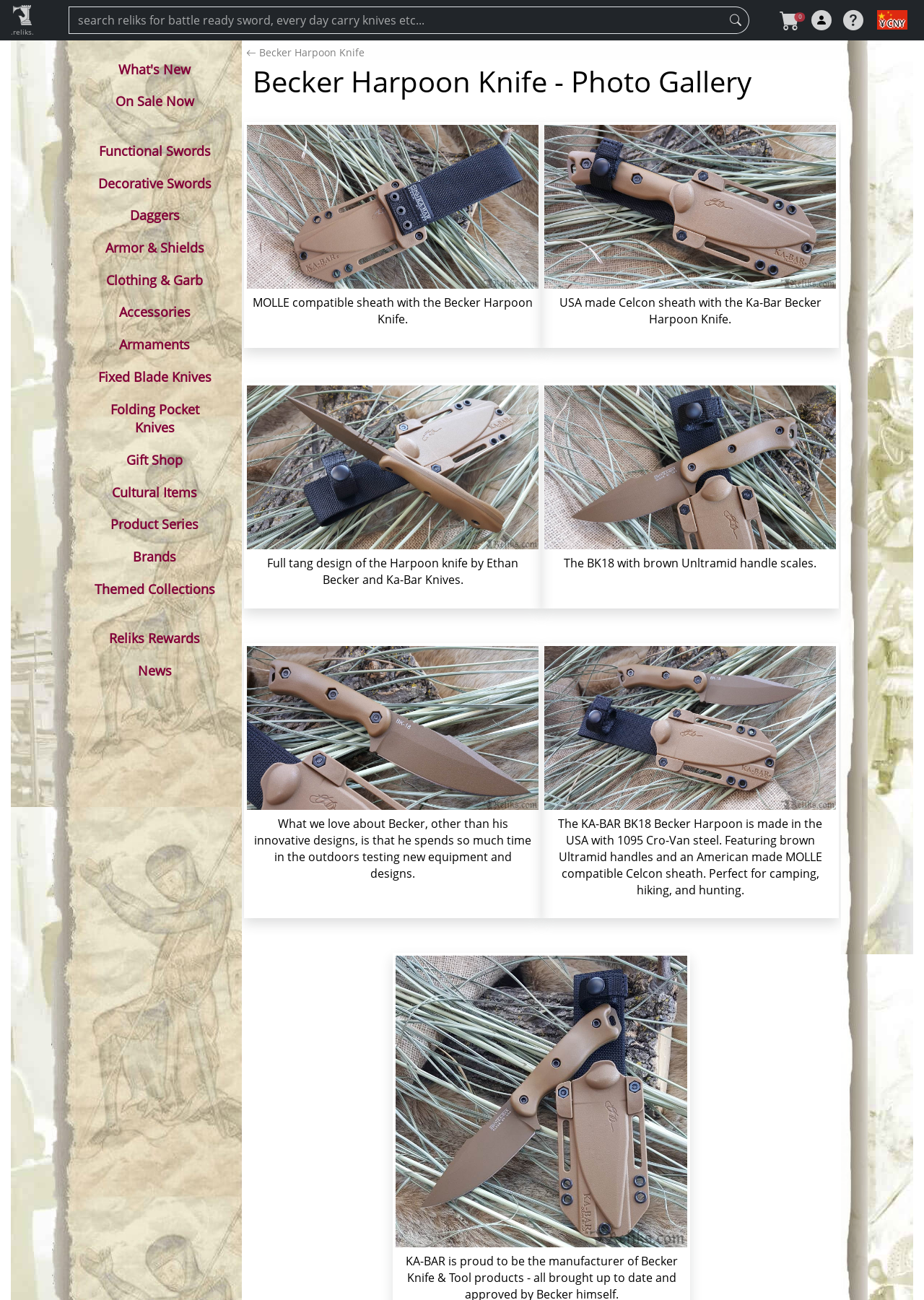Can you show the bounding box coordinates of the region to click on to complete the task described in the instruction: "Click the 'Contact Us' link"?

None